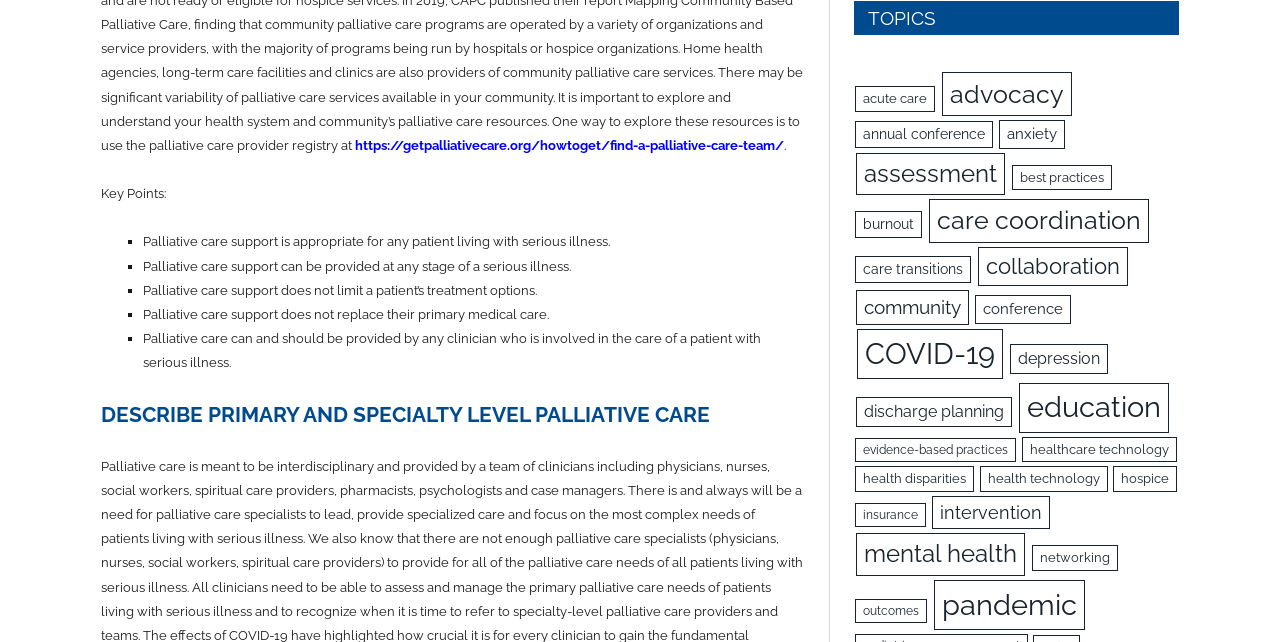Specify the bounding box coordinates of the area that needs to be clicked to achieve the following instruction: "Explore 'acute care'".

[0.668, 0.134, 0.731, 0.174]